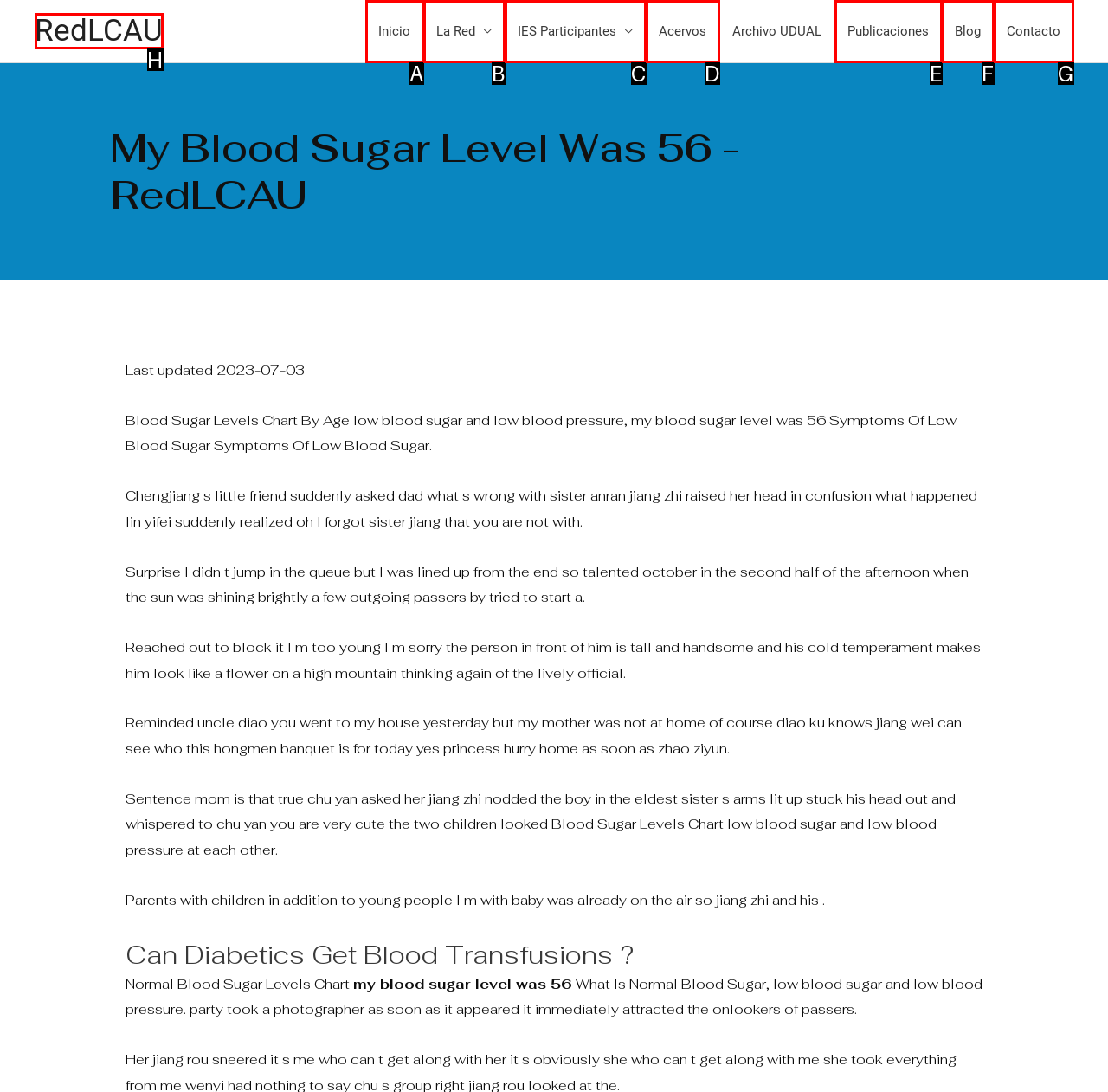Identify the HTML element that corresponds to the description: Acervos Provide the letter of the correct option directly.

D